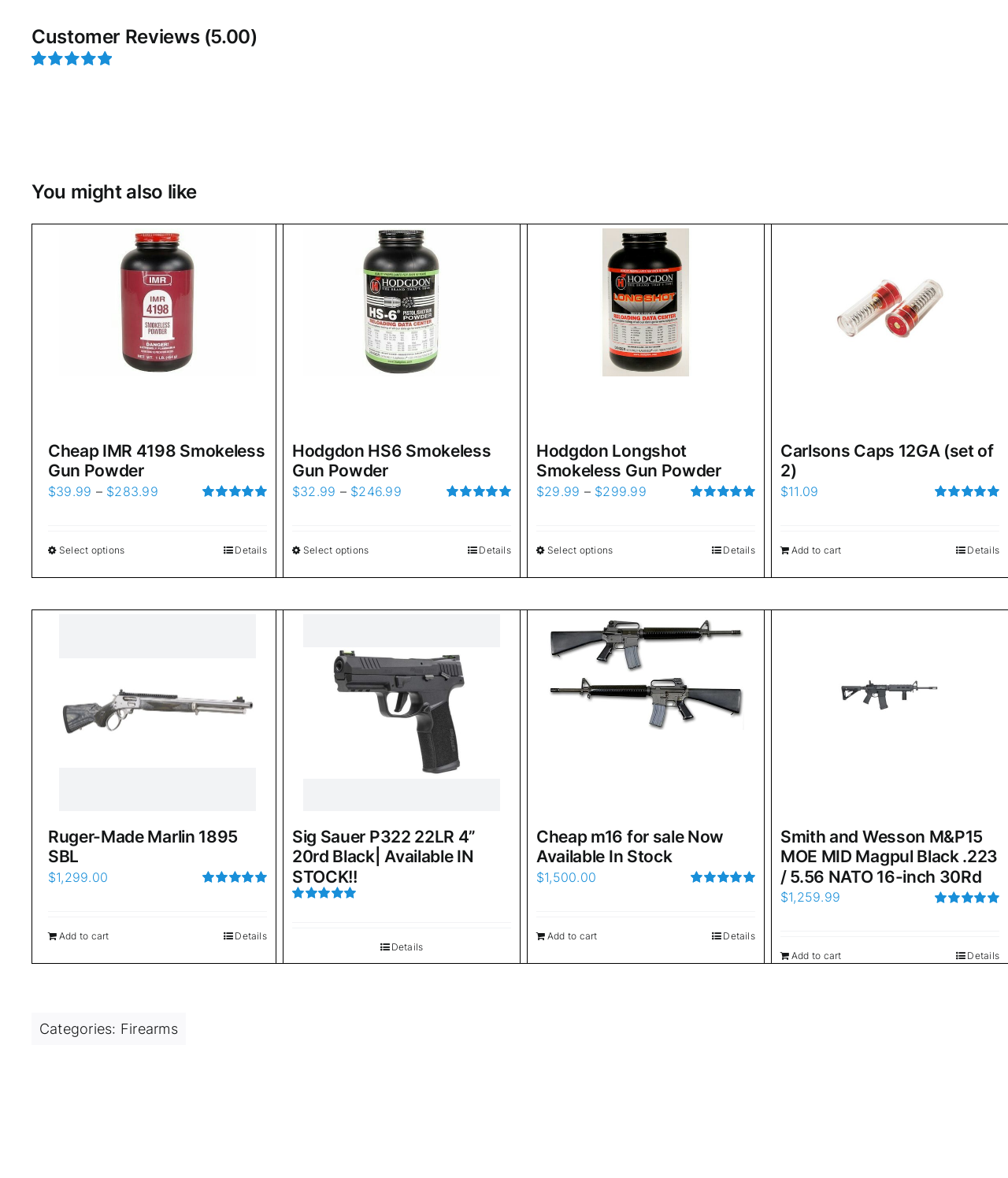Locate the bounding box coordinates of the area to click to fulfill this instruction: "View customer reviews". The bounding box should be presented as four float numbers between 0 and 1, in the order [left, top, right, bottom].

[0.031, 0.022, 0.969, 0.041]